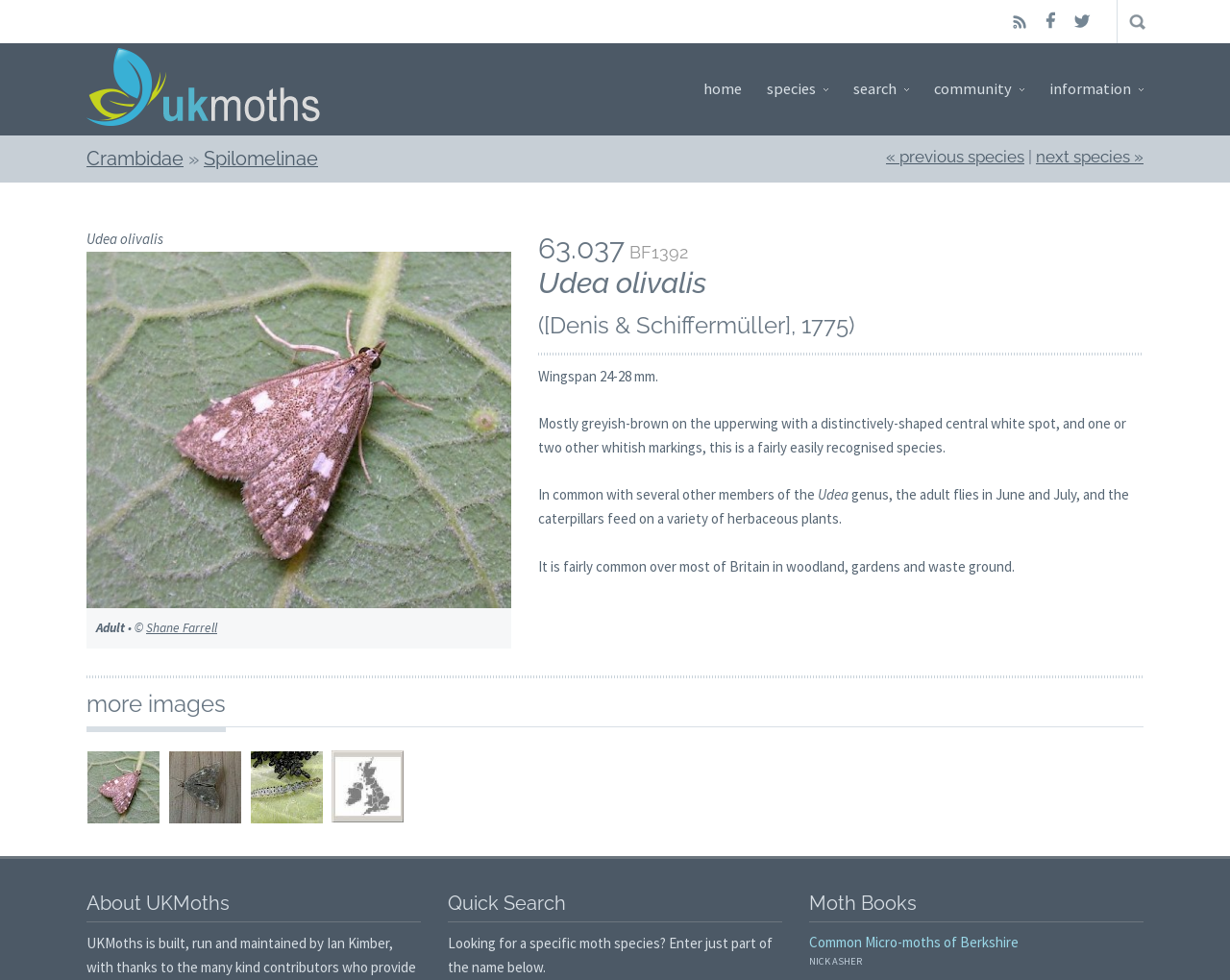Based on the element description, predict the bounding box coordinates (top-left x, top-left y, bottom-right x, bottom-right y) for the UI element in the screenshot: next species »

[0.842, 0.15, 0.93, 0.169]